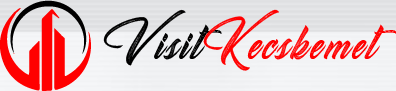What type of font is used for the text in the logo?
Using the image as a reference, give a one-word or short phrase answer.

cursive